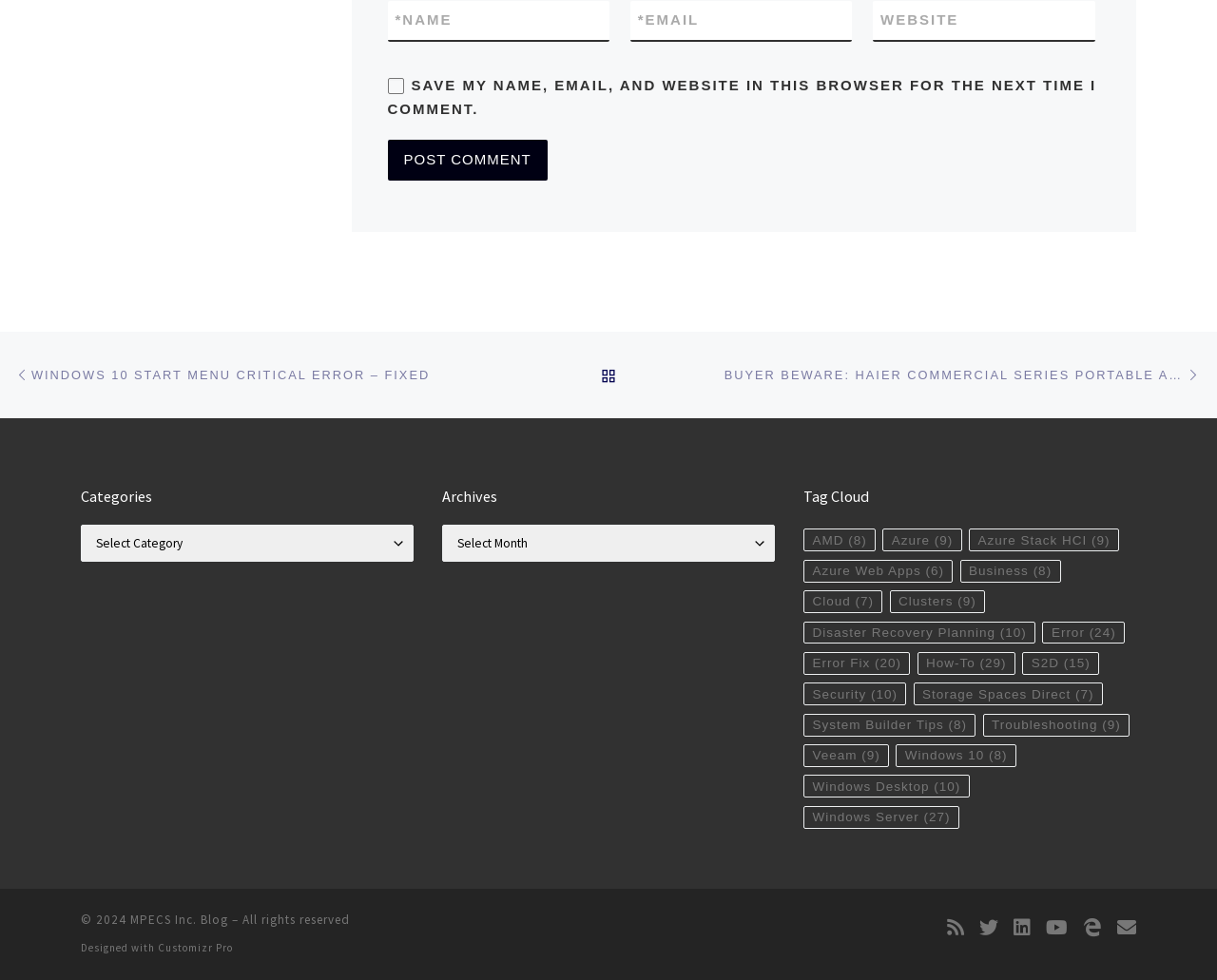Pinpoint the bounding box coordinates for the area that should be clicked to perform the following instruction: "Follow us on Twitter".

[0.805, 0.932, 0.82, 0.962]